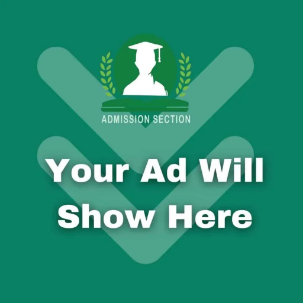From the details in the image, provide a thorough response to the question: What is the emblem at the top of the ad section?

The caption describes an emblem at the top of the ad section, which features a graduation cap and laurel leaves, indicating a connection to educational content.